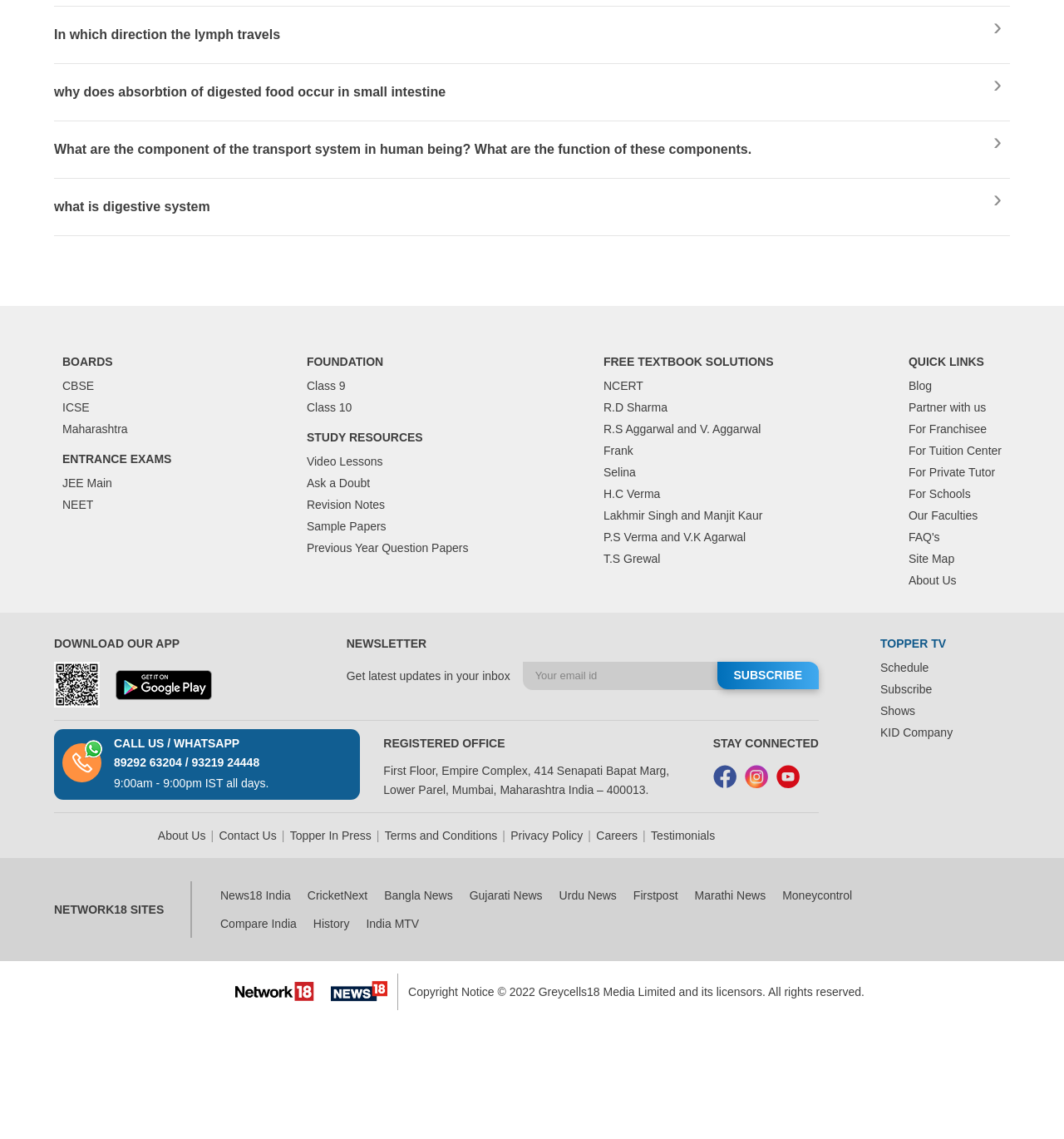Please provide a brief answer to the following inquiry using a single word or phrase:
What is the bounding box coordinate of the 'DOWNLOAD OUR APP' section?

[0.051, 0.553, 0.284, 0.581]